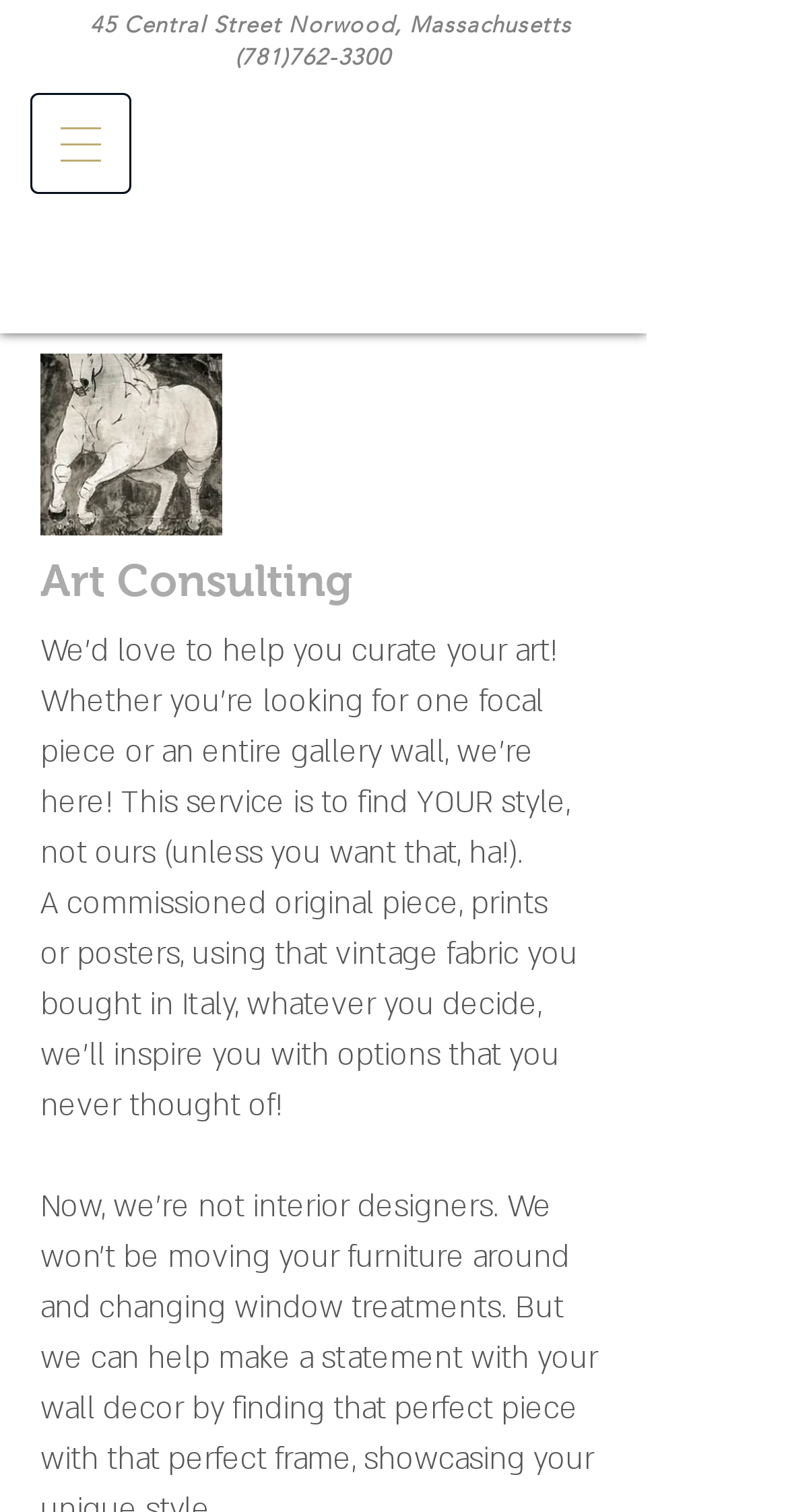Answer the question with a single word or phrase: 
What is the address of the art consulting office?

45 Central Street Norwood, Massachusetts